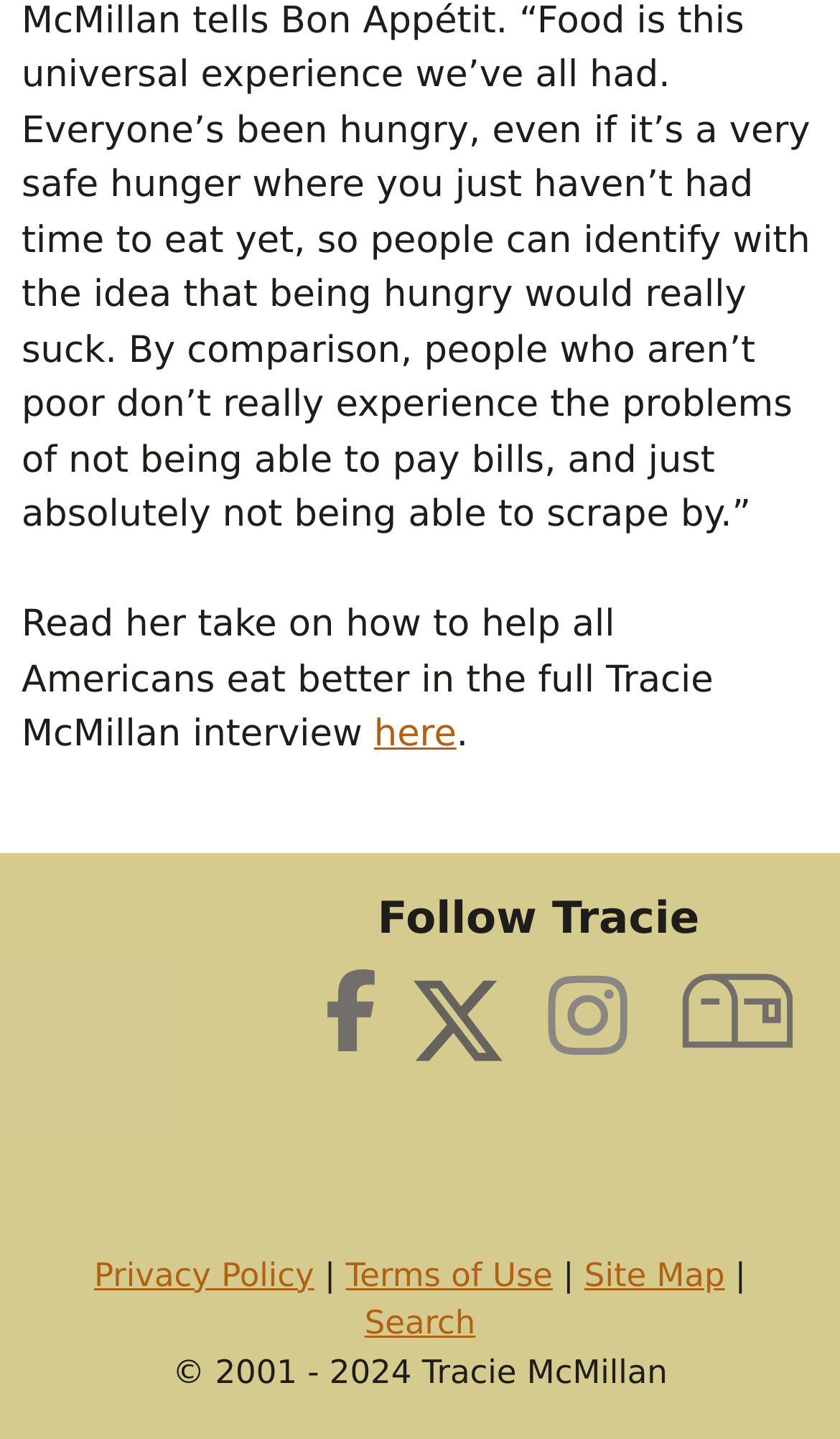Please use the details from the image to answer the following question comprehensively:
How many links are present at the bottom of the webpage?

At the bottom of the webpage, I found five links: 'Privacy Policy', 'Terms of Use', 'Site Map', 'Search', and a copyright notice with the year range.